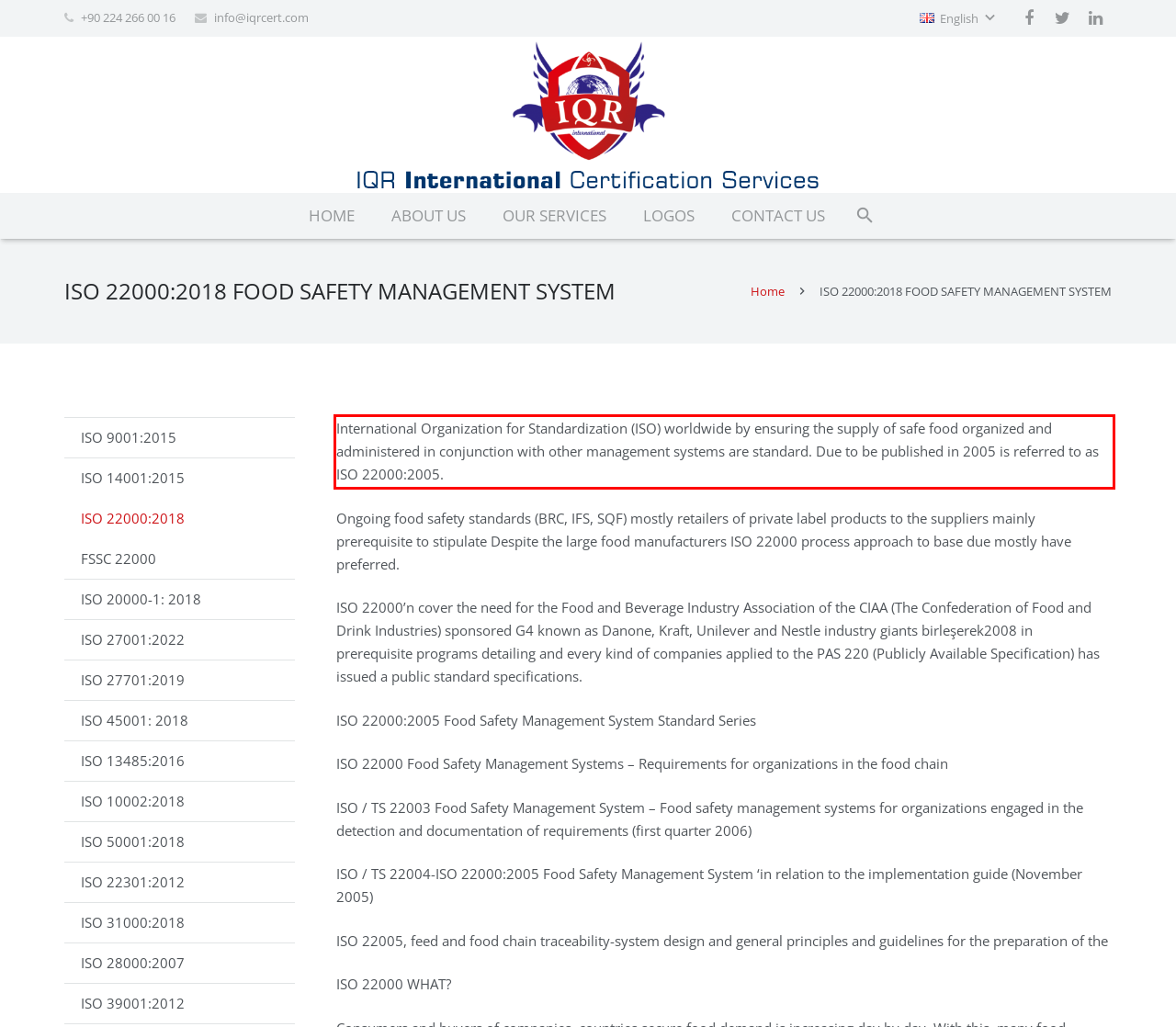You have a screenshot of a webpage with a red bounding box. Use OCR to generate the text contained within this red rectangle.

International Organization for Standardization (ISO) worldwide by ensuring the supply of safe food organized and administered in conjunction with other management systems are standard. Due to be published in 2005 is referred to as ISO 22000:2005.